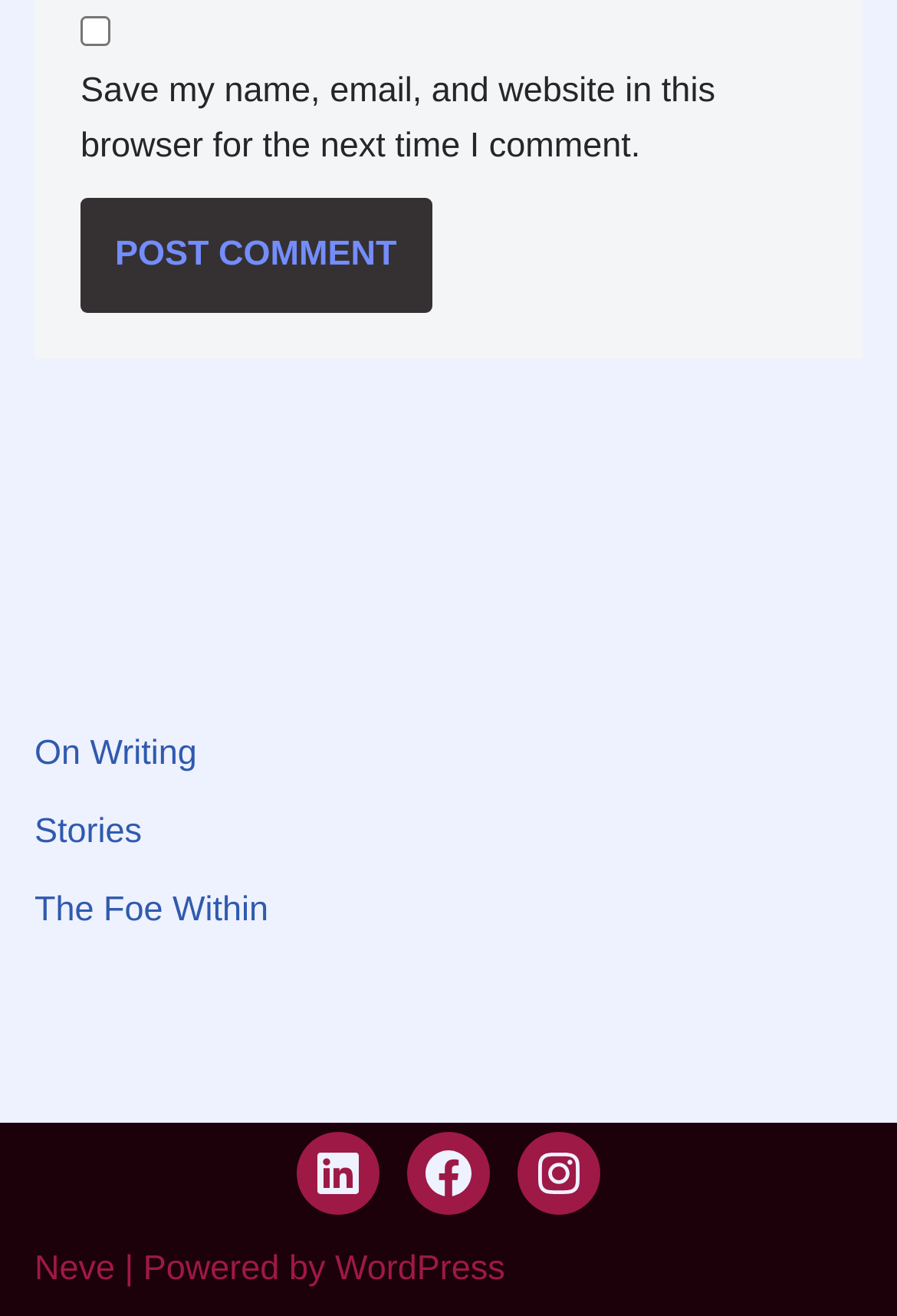Predict the bounding box coordinates of the area that should be clicked to accomplish the following instruction: "Go to Streamtime homepage". The bounding box coordinates should consist of four float numbers between 0 and 1, i.e., [left, top, right, bottom].

None